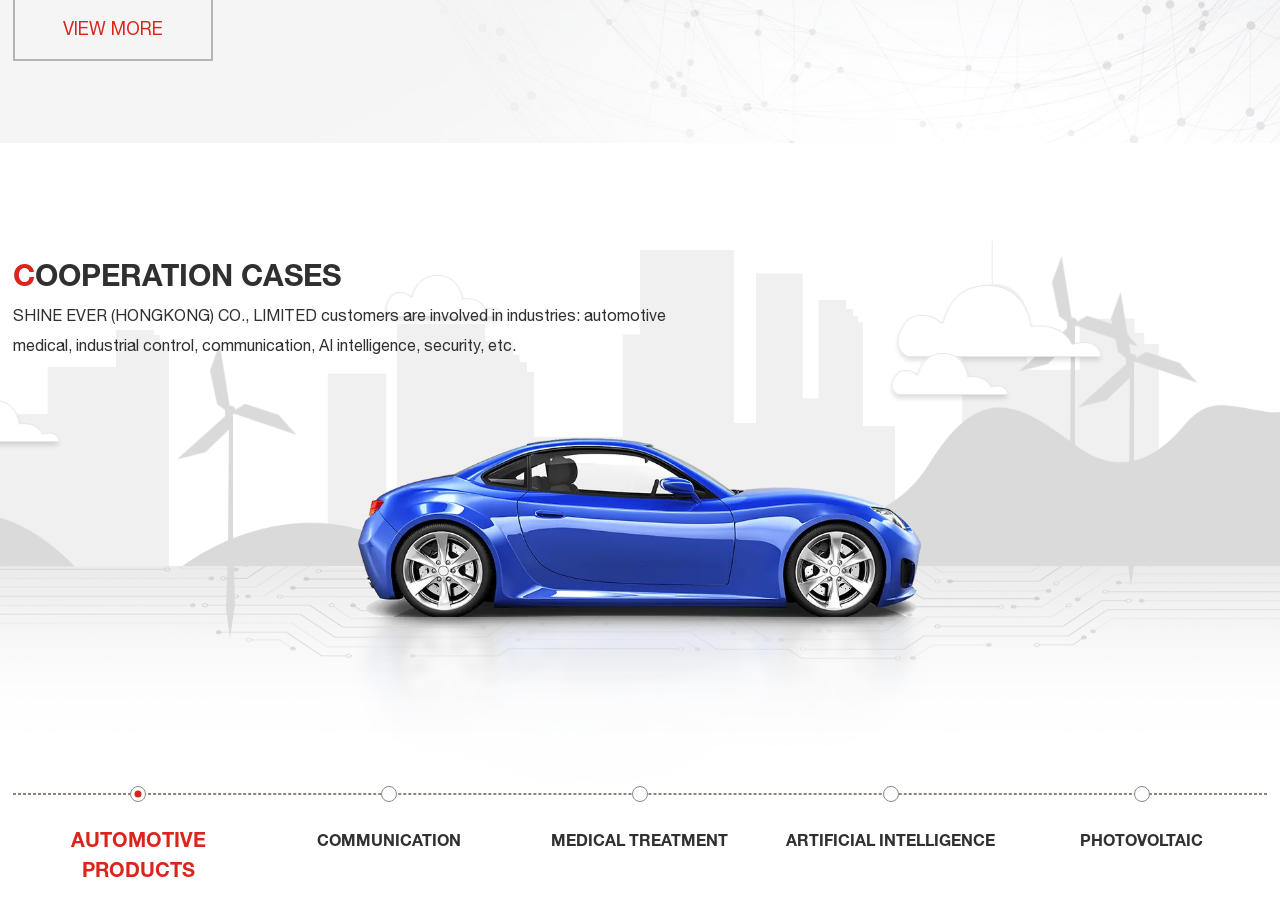How many industries are SHINE EVER customers involved in?
Please provide a comprehensive answer based on the visual information in the image.

According to the webpage, SHINE EVER (HONGKONG) CO., LIMITED customers are involved in industries: automotive, medical, industrial control, communication, AI intelligence, and security, which are 6 industries in total.